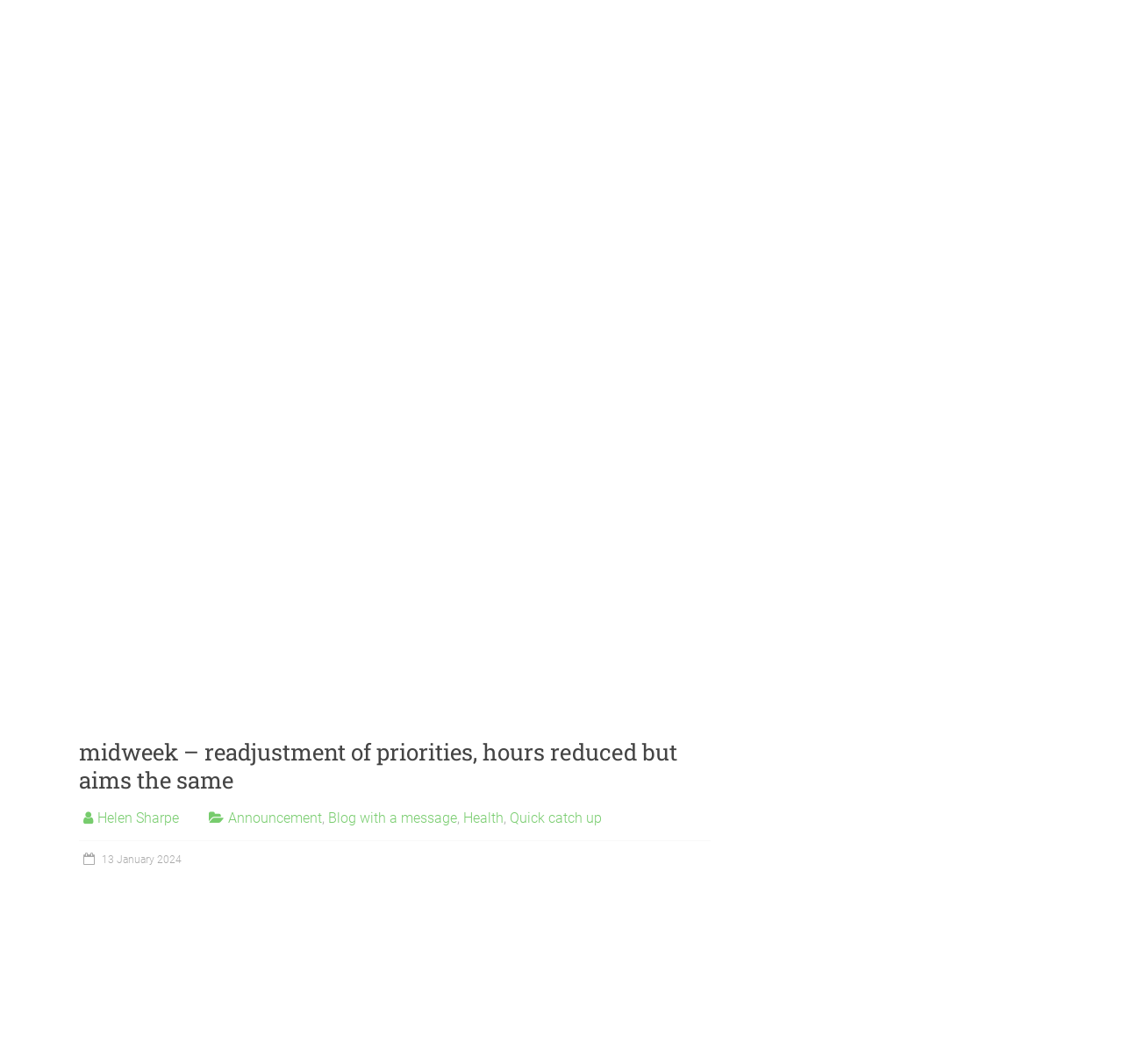Kindly respond to the following question with a single word or a brief phrase: 
What are the categories of the blog?

Announcement, Blog with a message, Health, Quick catch up